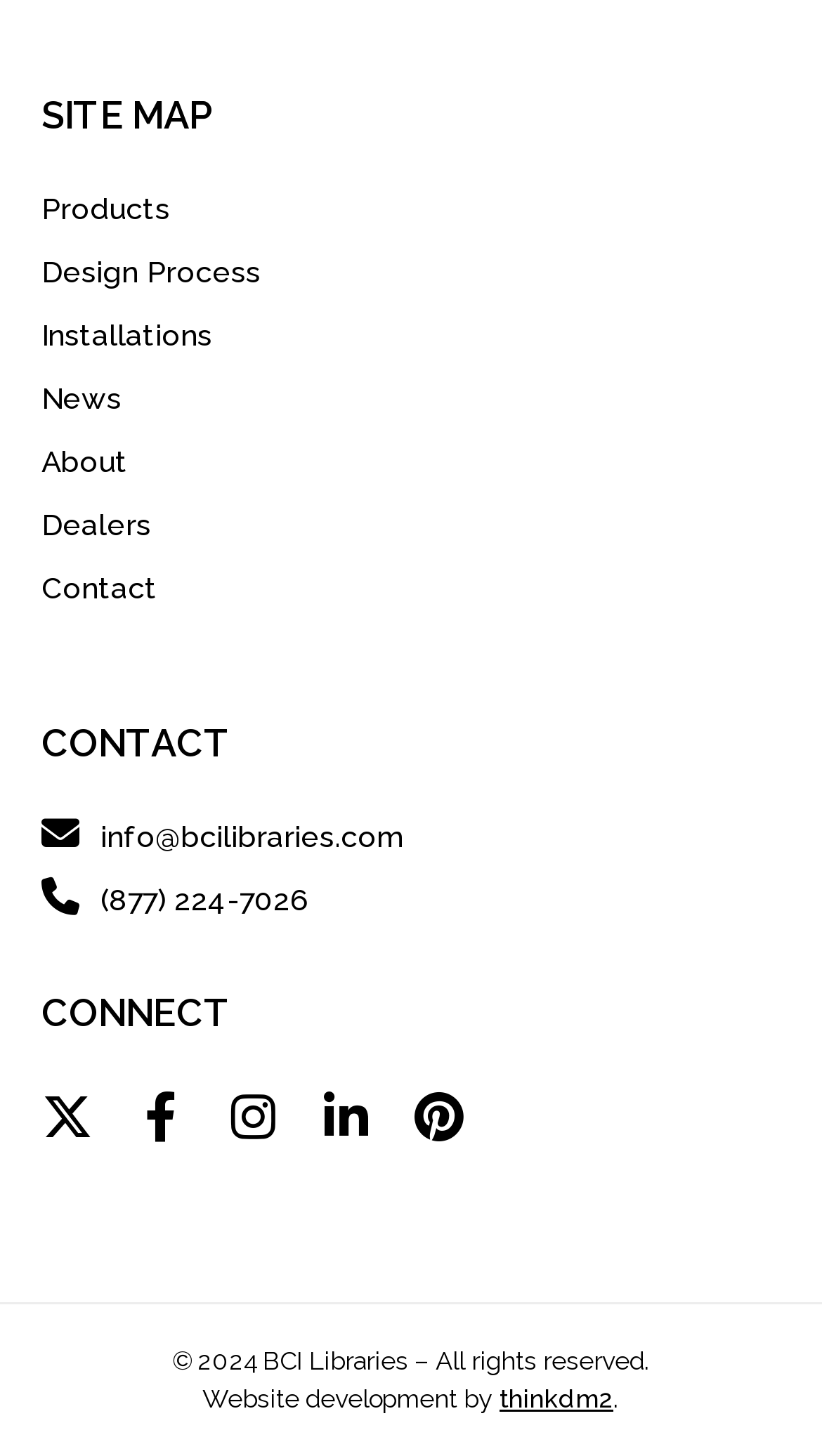Who developed the website?
Please answer using one word or phrase, based on the screenshot.

thinkdm2